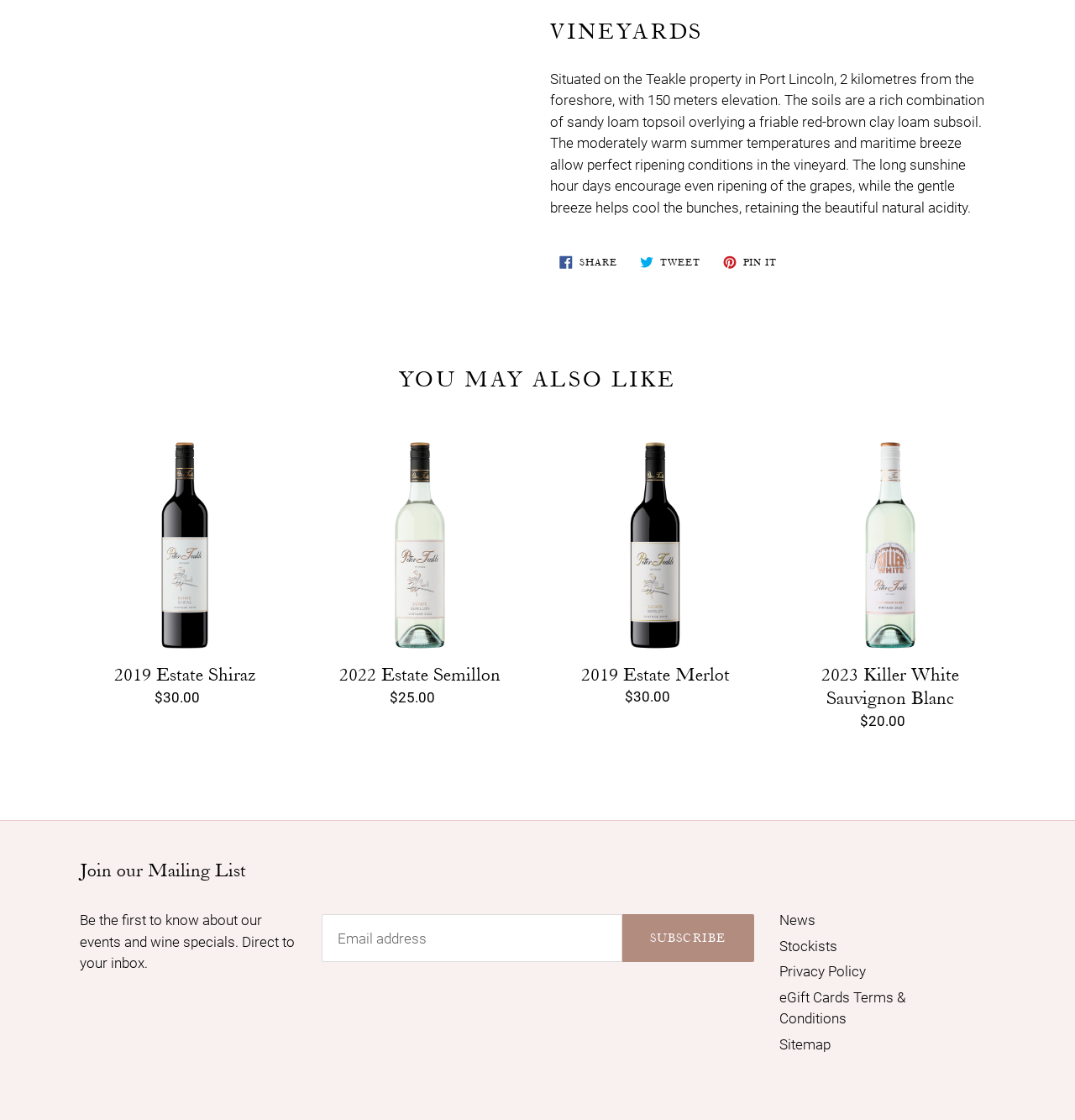Pinpoint the bounding box coordinates of the clickable area necessary to execute the following instruction: "Subscribe to the mailing list". The coordinates should be given as four float numbers between 0 and 1, namely [left, top, right, bottom].

[0.579, 0.817, 0.701, 0.859]